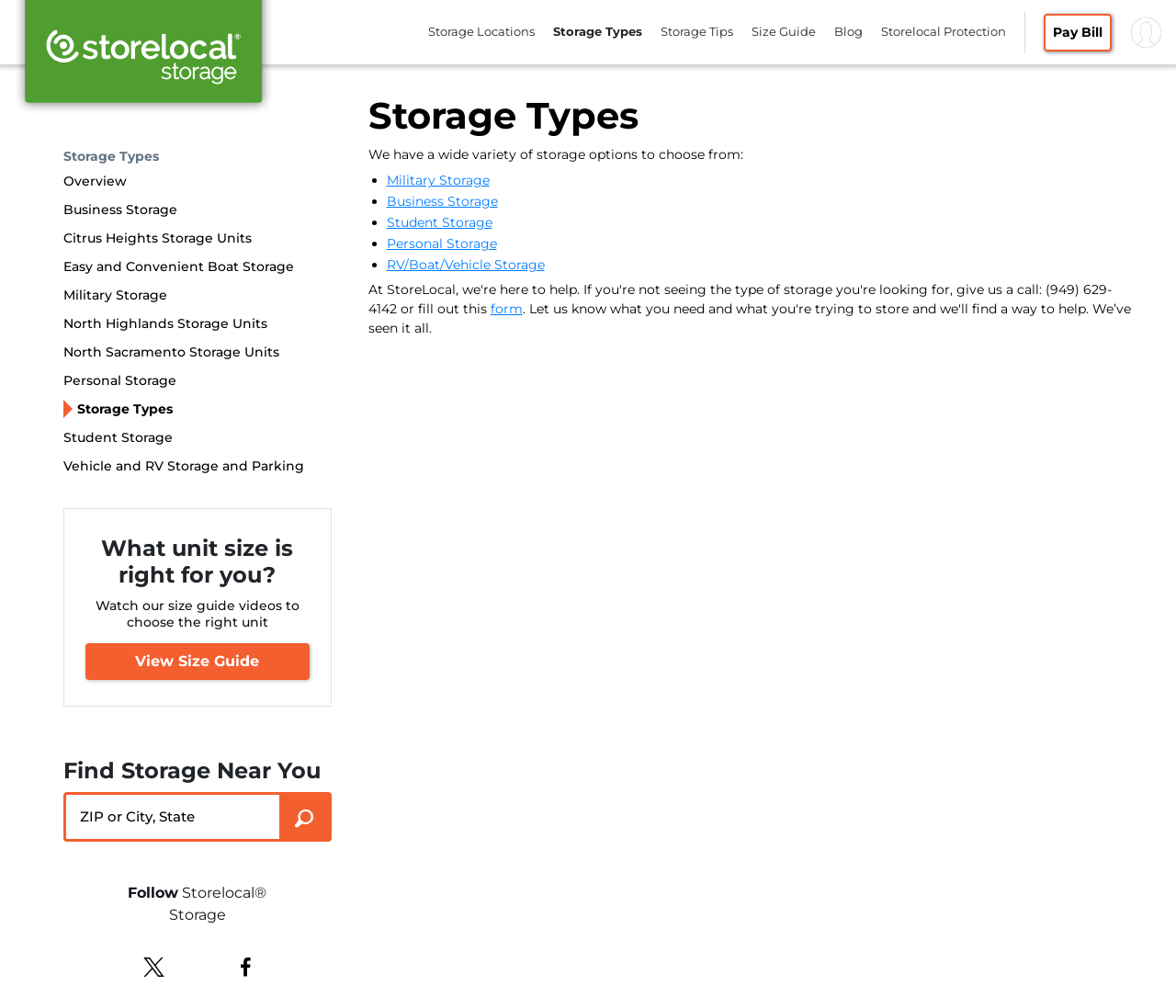Kindly provide the bounding box coordinates of the section you need to click on to fulfill the given instruction: "View the size guide".

[0.073, 0.638, 0.263, 0.674]